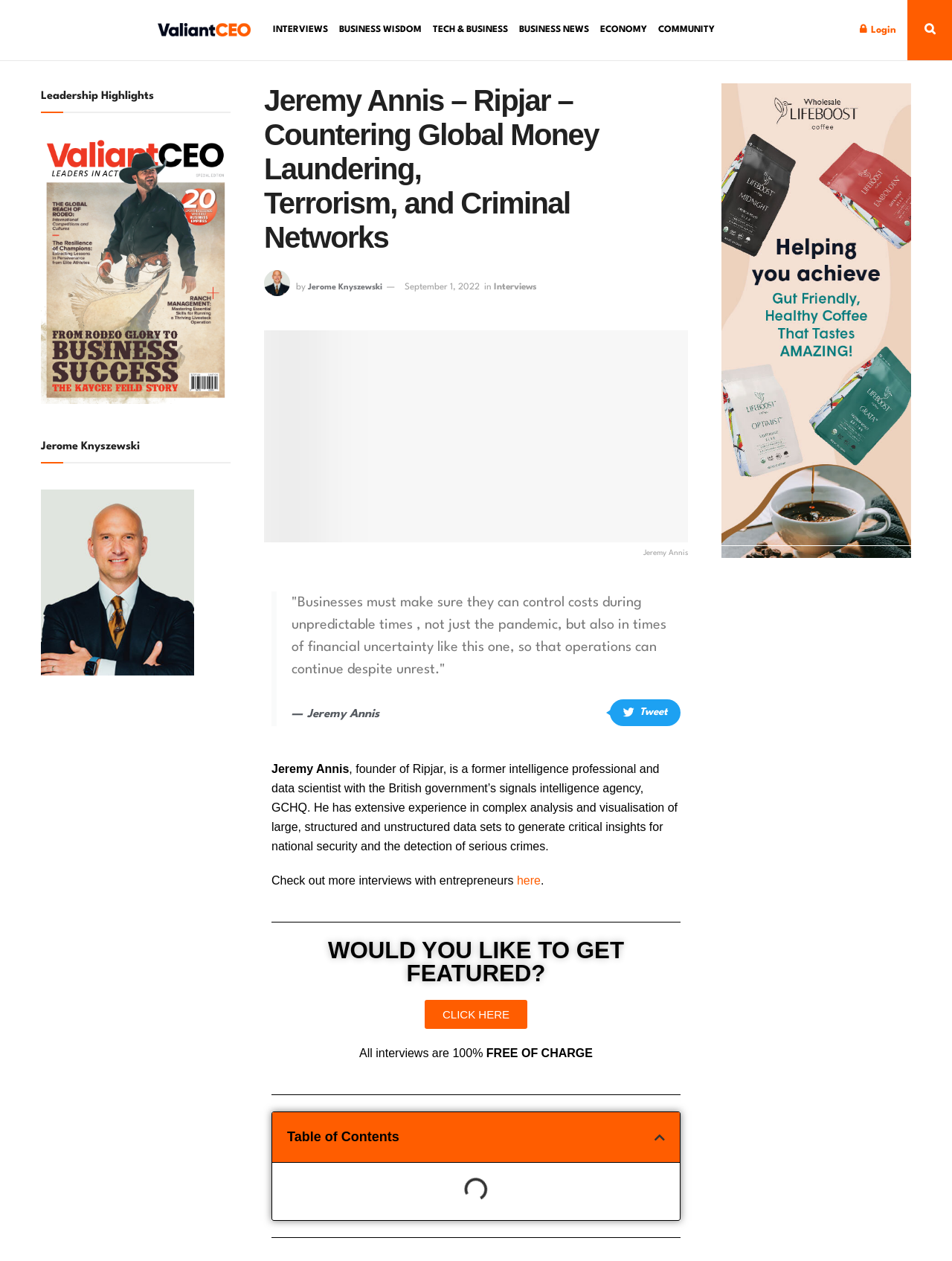Please determine the bounding box coordinates of the element's region to click in order to carry out the following instruction: "Get featured by clicking here". The coordinates should be four float numbers between 0 and 1, i.e., [left, top, right, bottom].

[0.446, 0.793, 0.554, 0.816]